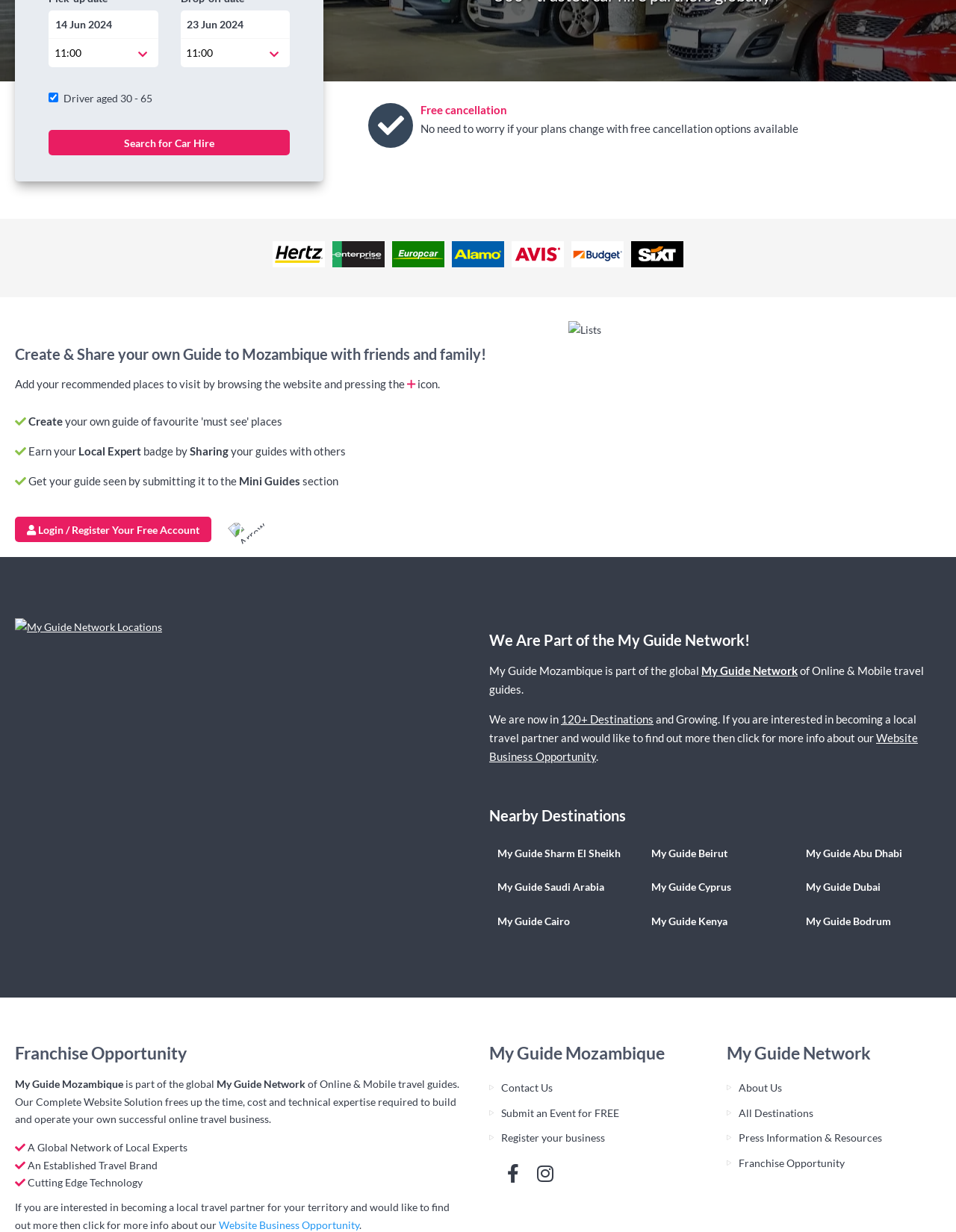Identify the bounding box for the given UI element using the description provided. Coordinates should be in the format (top-left x, top-left y, bottom-right x, bottom-right y) and must be between 0 and 1. Here is the description: My Guide Abu Dhabi

[0.835, 0.679, 0.984, 0.706]